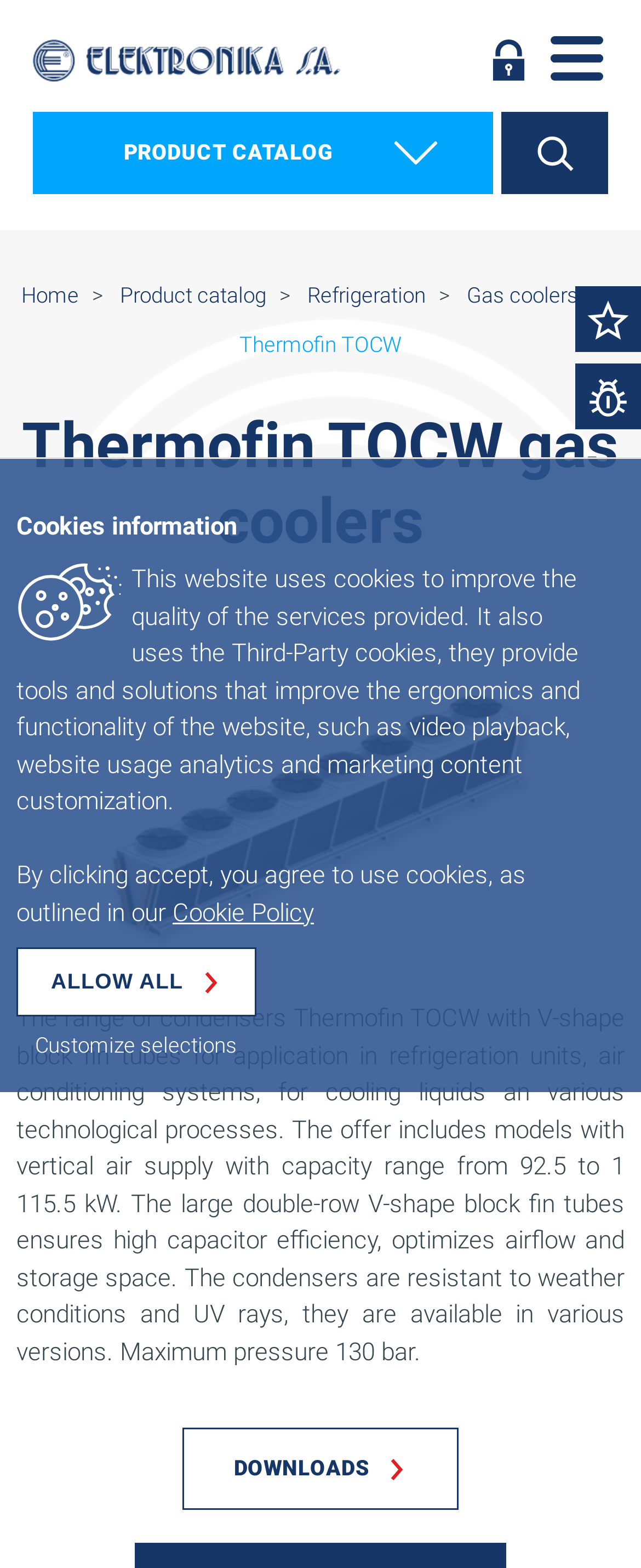Determine which piece of text is the heading of the webpage and provide it.

Thermofin TOCW gas coolers